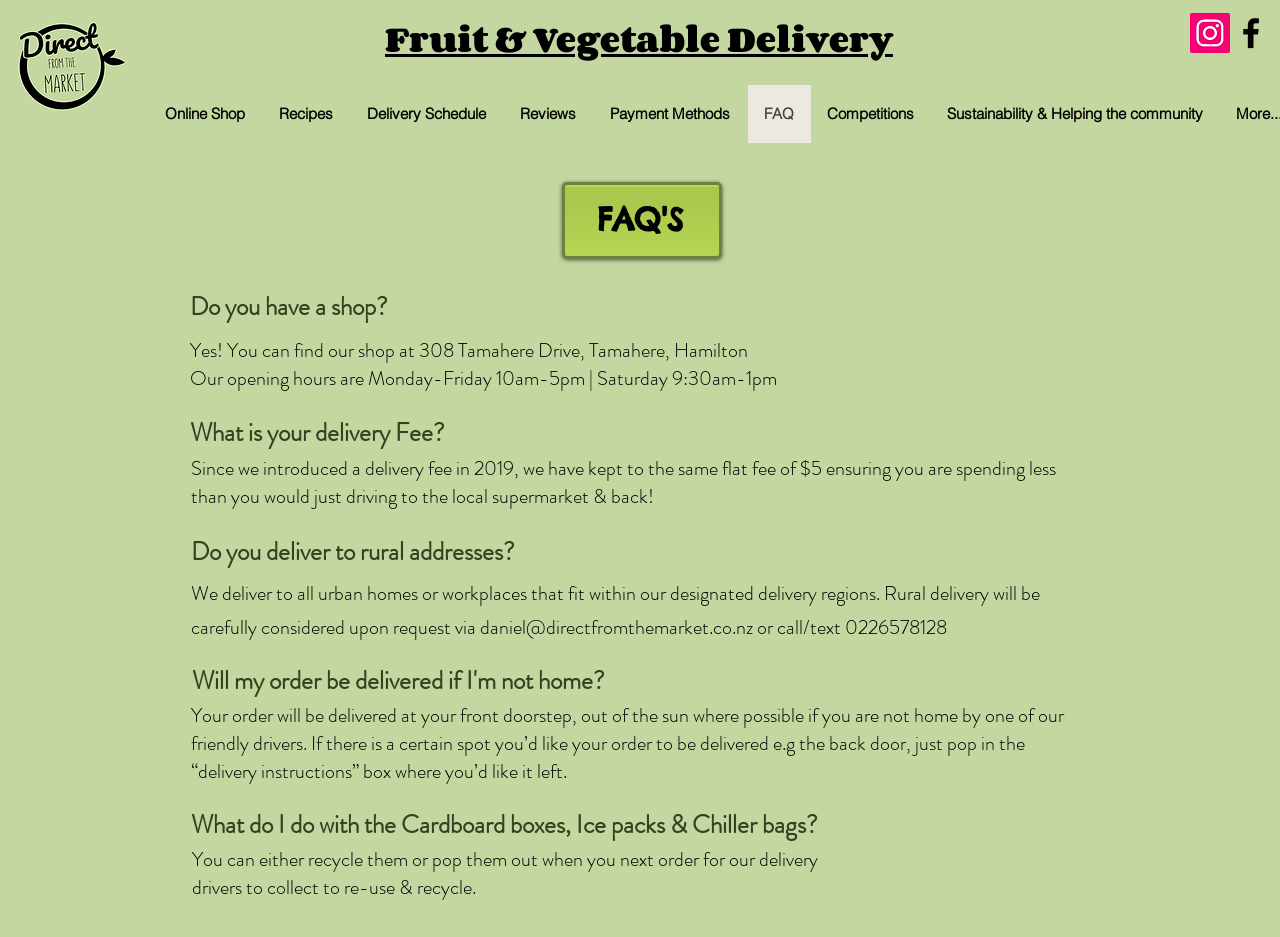Identify the coordinates of the bounding box for the element that must be clicked to accomplish the instruction: "Click on Instagram Social Icon".

[0.93, 0.014, 0.961, 0.057]